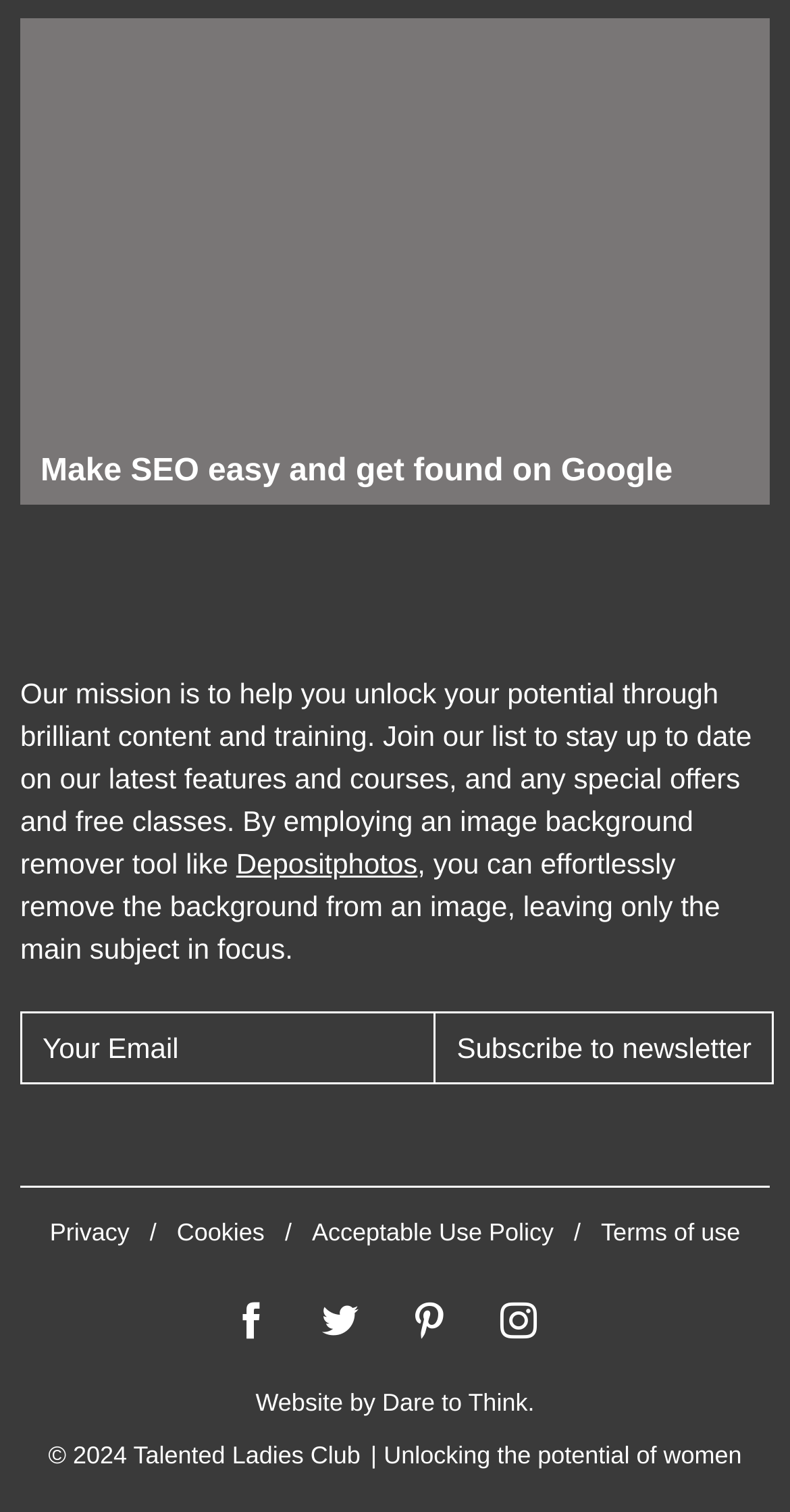Provide the bounding box coordinates of the area you need to click to execute the following instruction: "Subscribe to newsletter".

[0.55, 0.669, 0.979, 0.717]